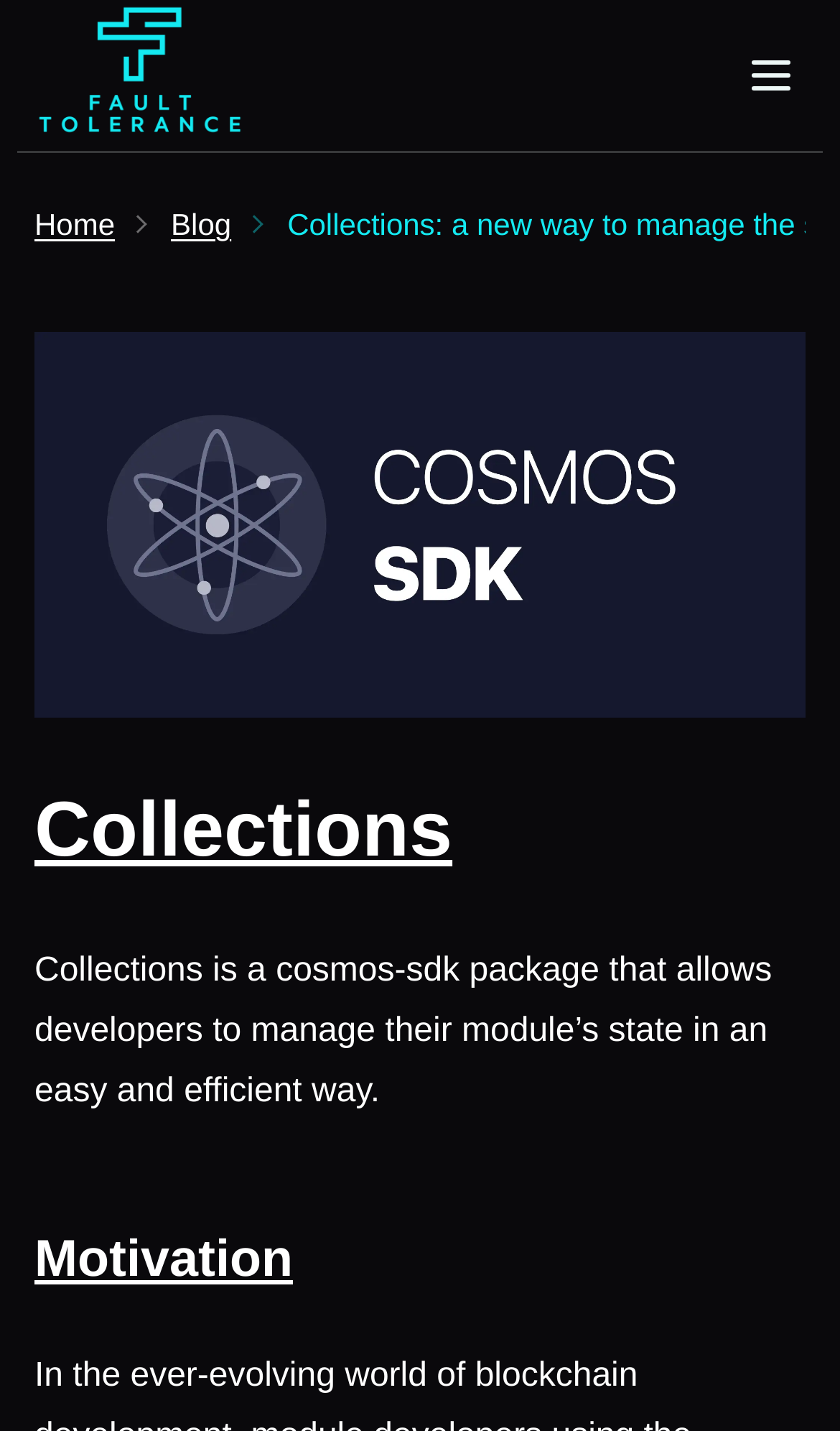What is the main section after the introduction?
Based on the image content, provide your answer in one word or a short phrase.

Motivation